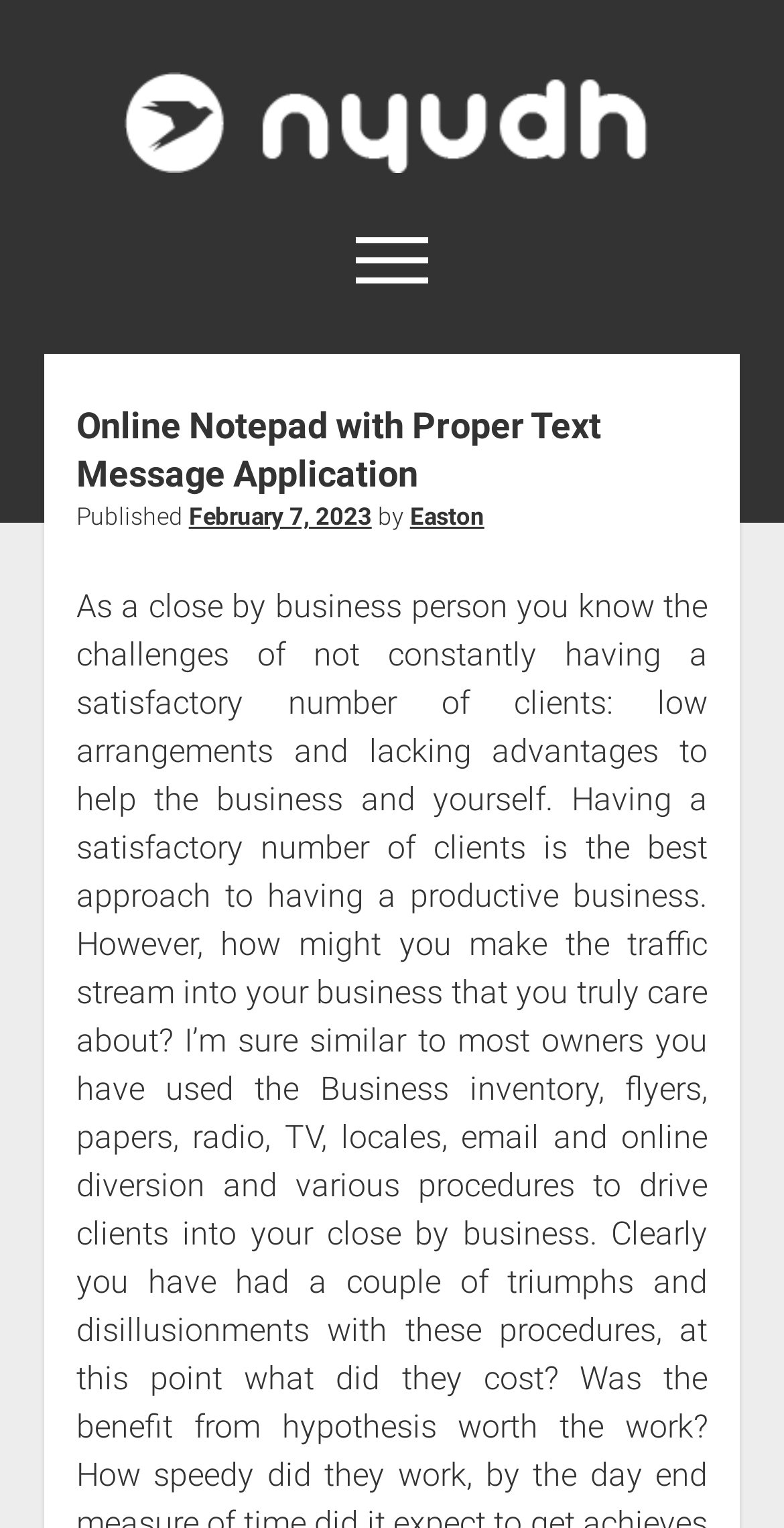Provide the bounding box for the UI element matching this description: "Additional information".

None